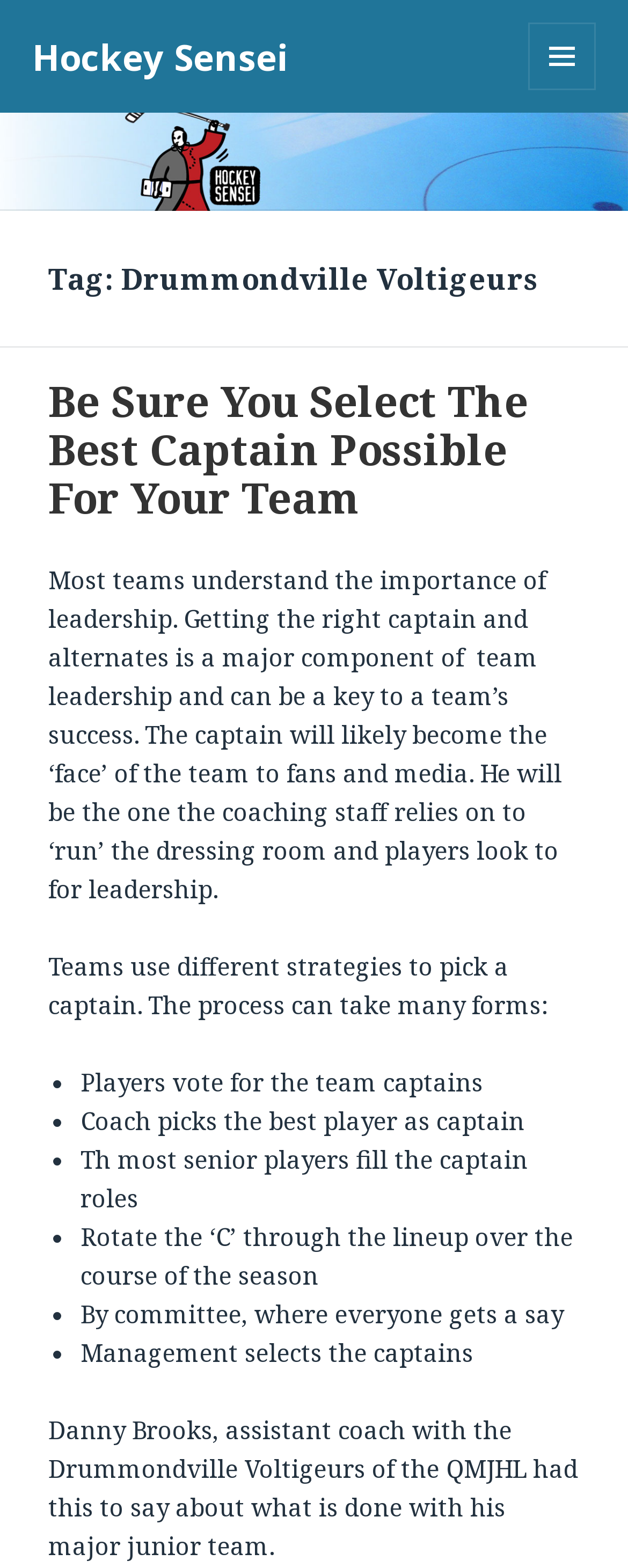Answer the question briefly using a single word or phrase: 
How many strategies are mentioned for picking a captain?

6